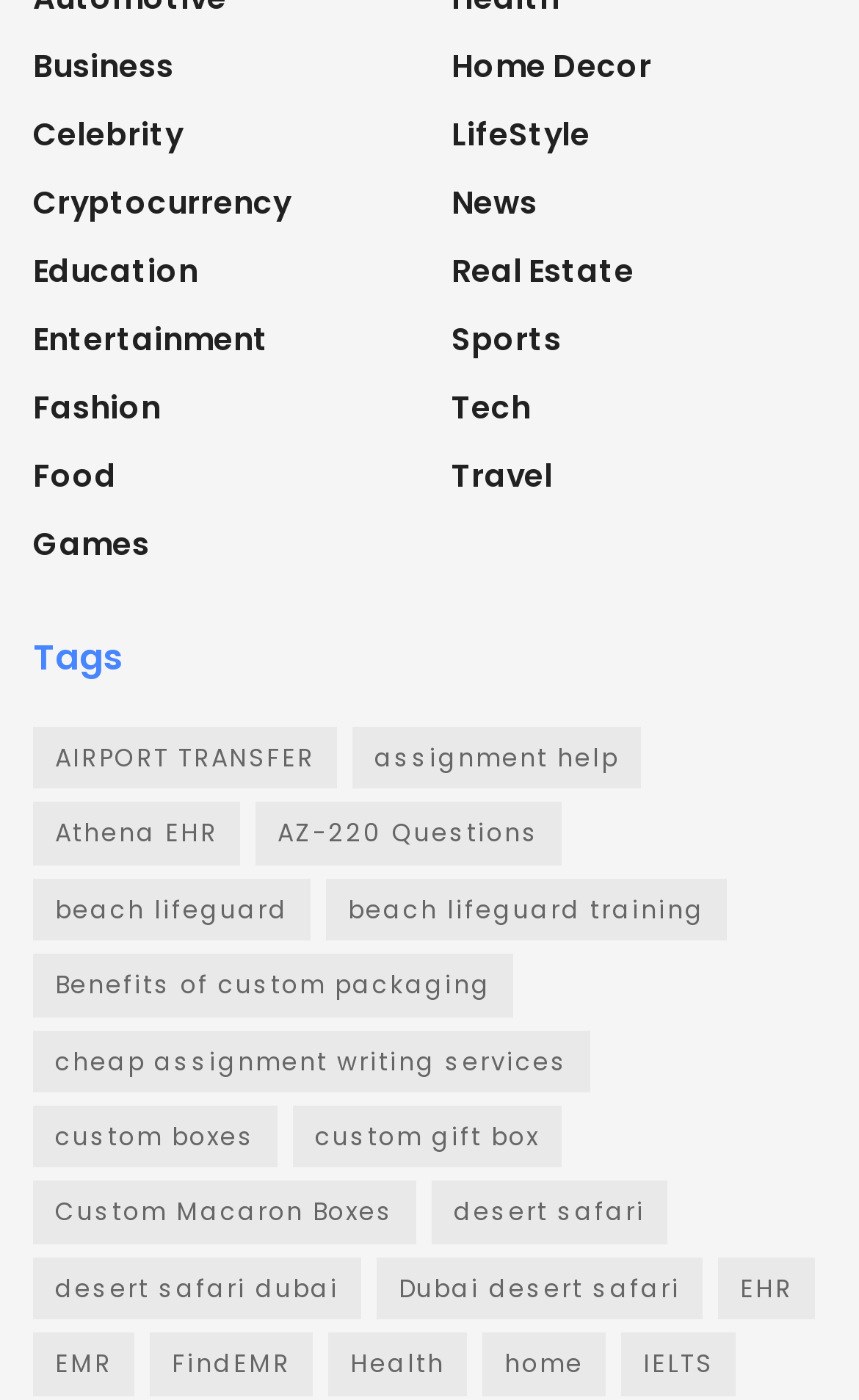How many items are related to desert safari?
Please provide a detailed and comprehensive answer to the question.

I can see that there are three links related to desert safari: 'desert safari', 'desert safari dubai', and 'Dubai desert safari'. Each of these links has 5 items associated with it.